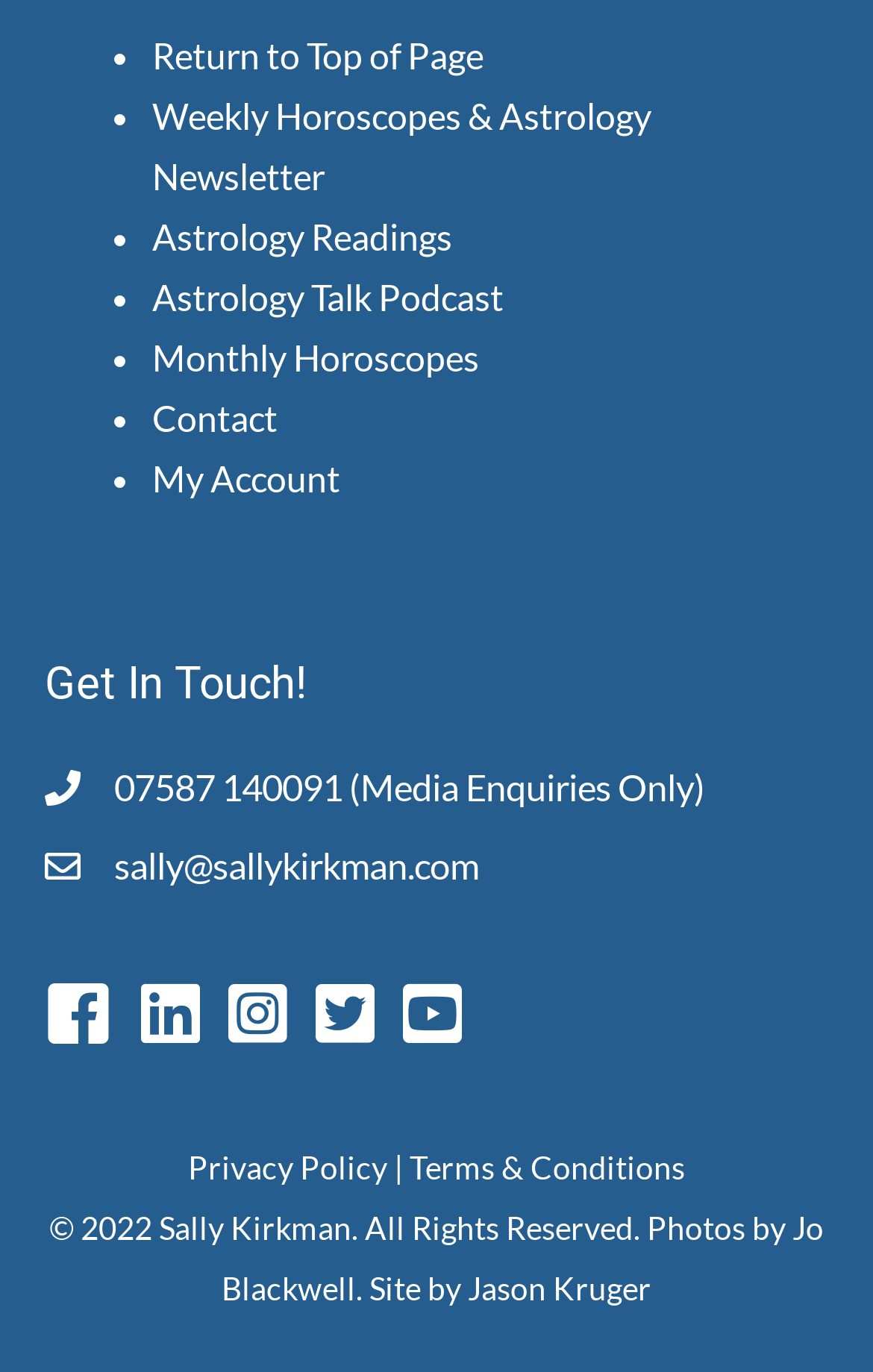How many list markers are there in the footer section?
We need a detailed and meticulous answer to the question.

I counted the number of list markers (•) in the footer section, which are used to separate the links, and found 7 list markers.